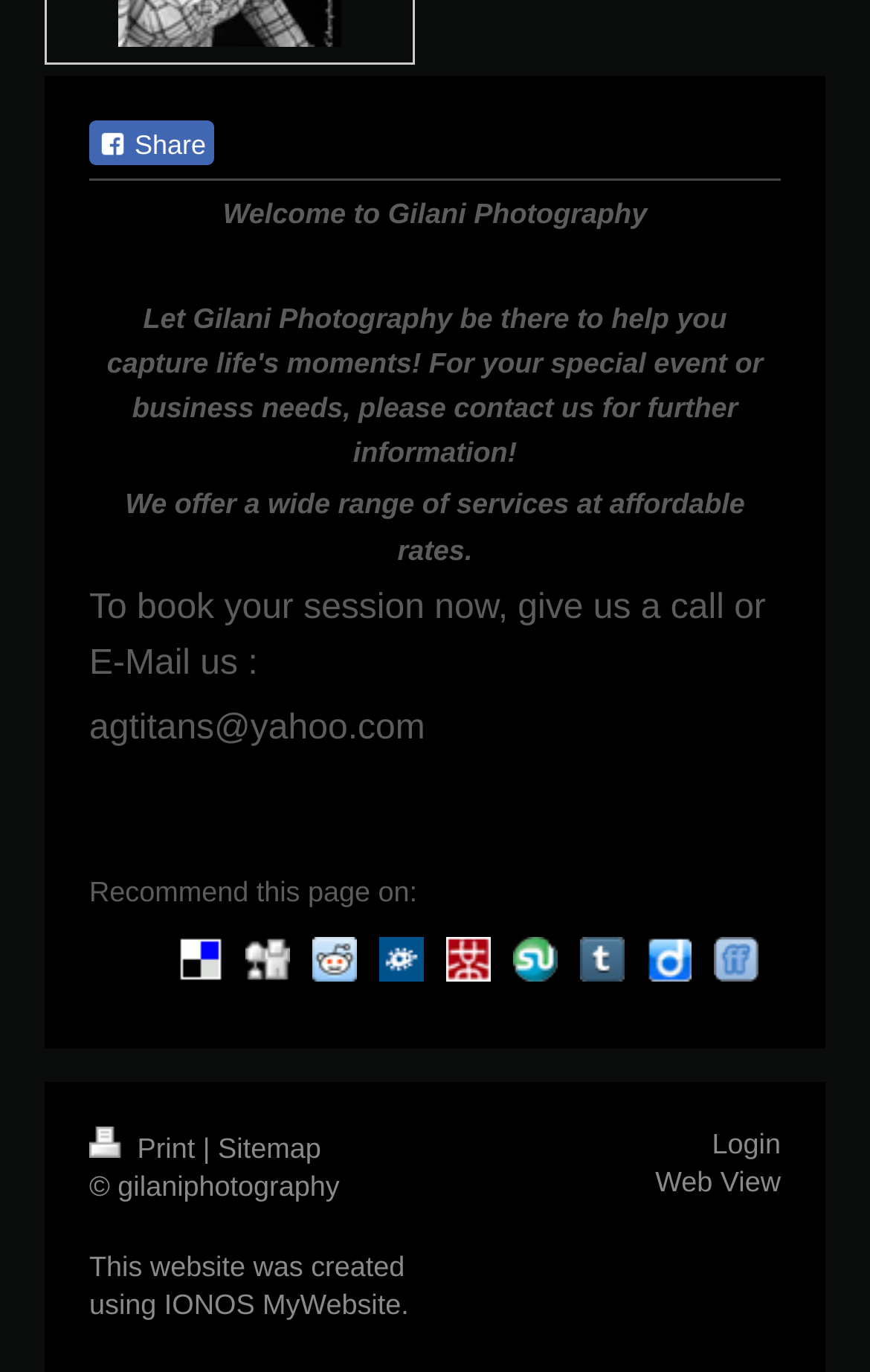Please determine the bounding box coordinates of the area that needs to be clicked to complete this task: 'Recommend this page on Delicious'. The coordinates must be four float numbers between 0 and 1, formatted as [left, top, right, bottom].

[0.205, 0.682, 0.256, 0.715]